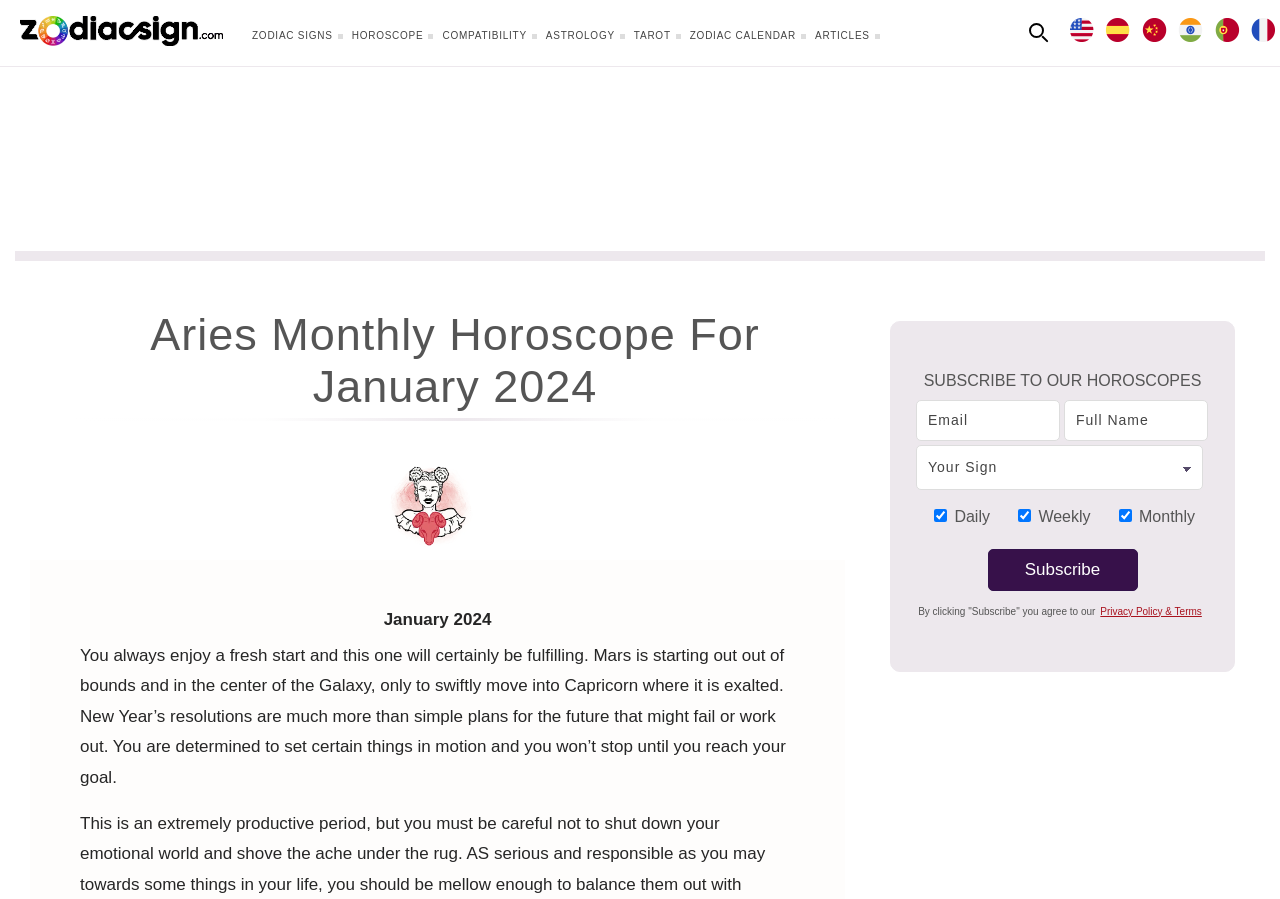Refer to the image and provide an in-depth answer to the question:
What is the zodiac sign of the horoscope?

The question can be answered by looking at the heading 'Aries Monthly Horoscope For January 2024' which indicates that the zodiac sign of the horoscope is Aries.